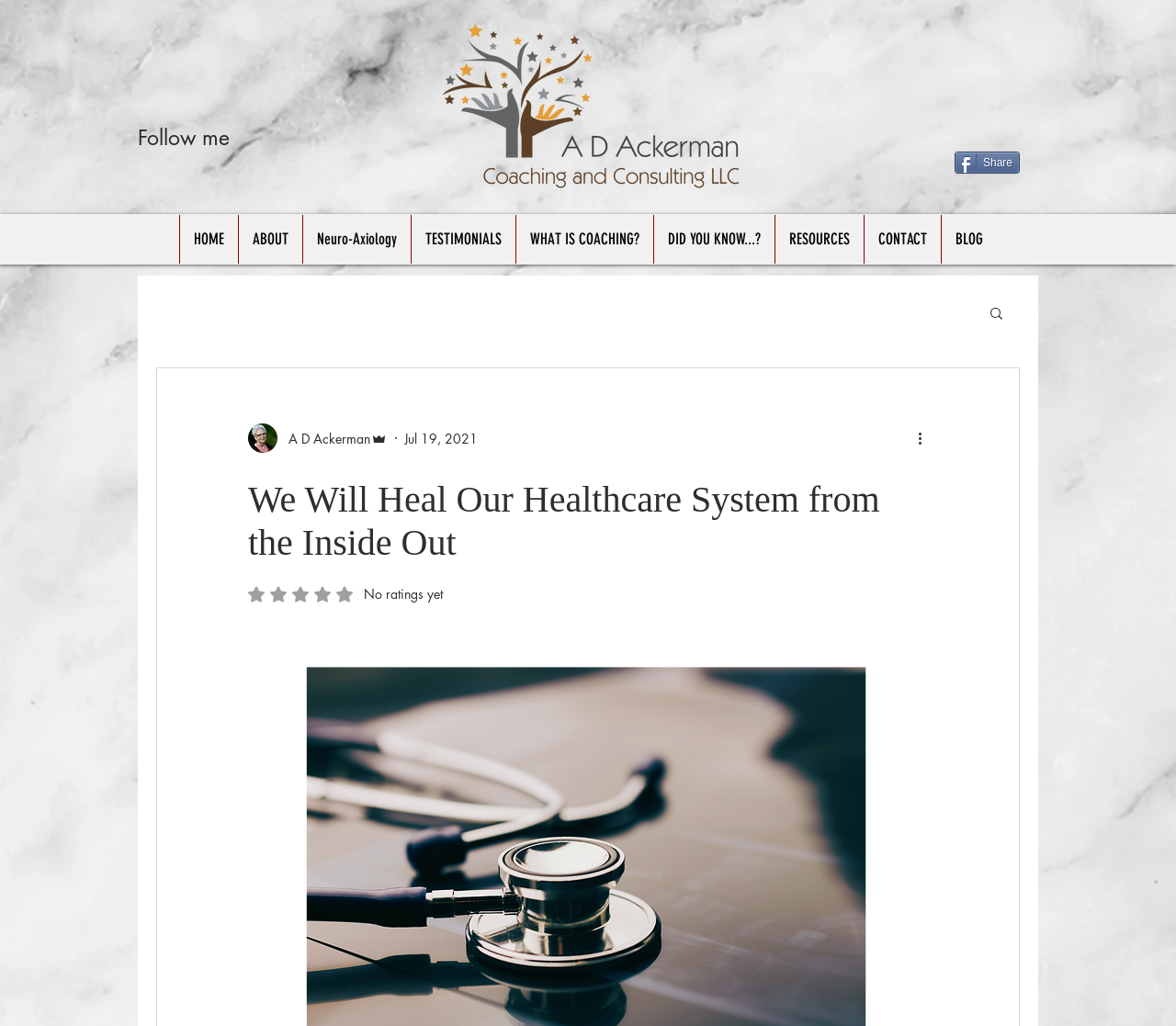Please predict the bounding box coordinates (top-left x, top-left y, bottom-right x, bottom-right y) for the UI element in the screenshot that fits the description: Neuro-Axiology

[0.257, 0.209, 0.349, 0.257]